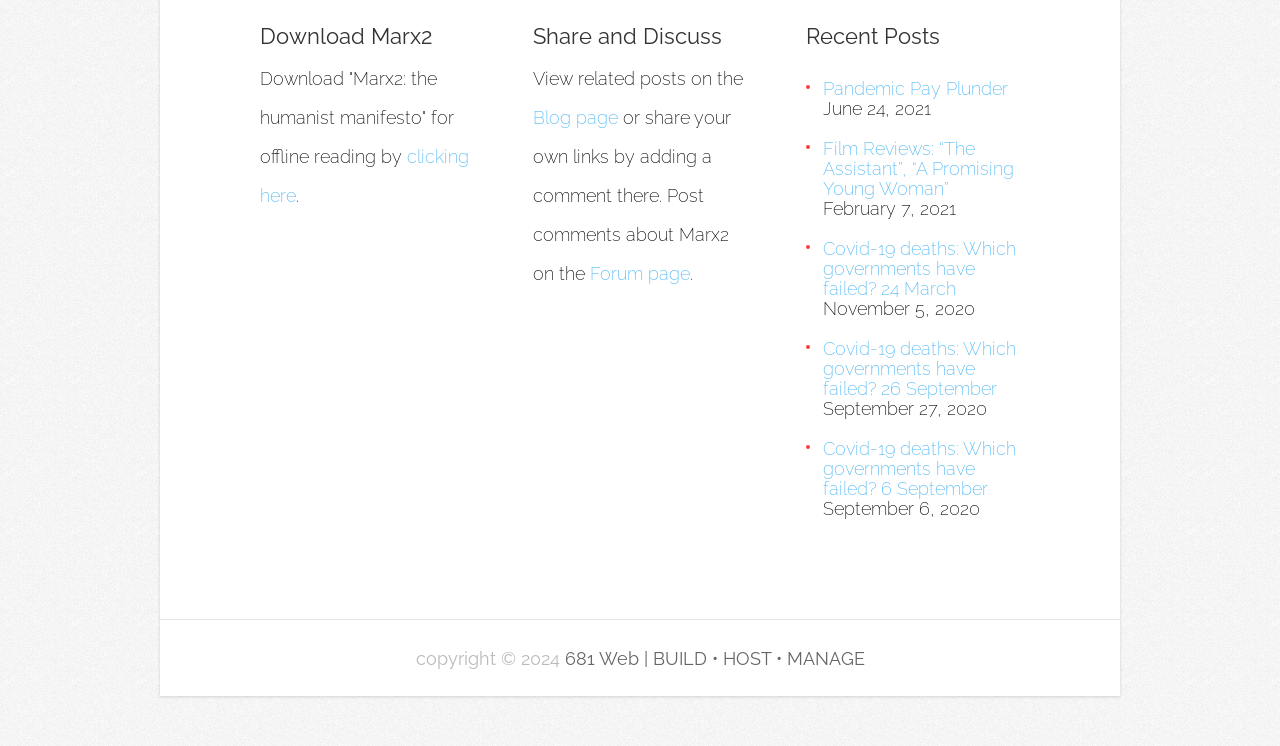Where can I view related posts?
Give a single word or phrase answer based on the content of the image.

Blog page